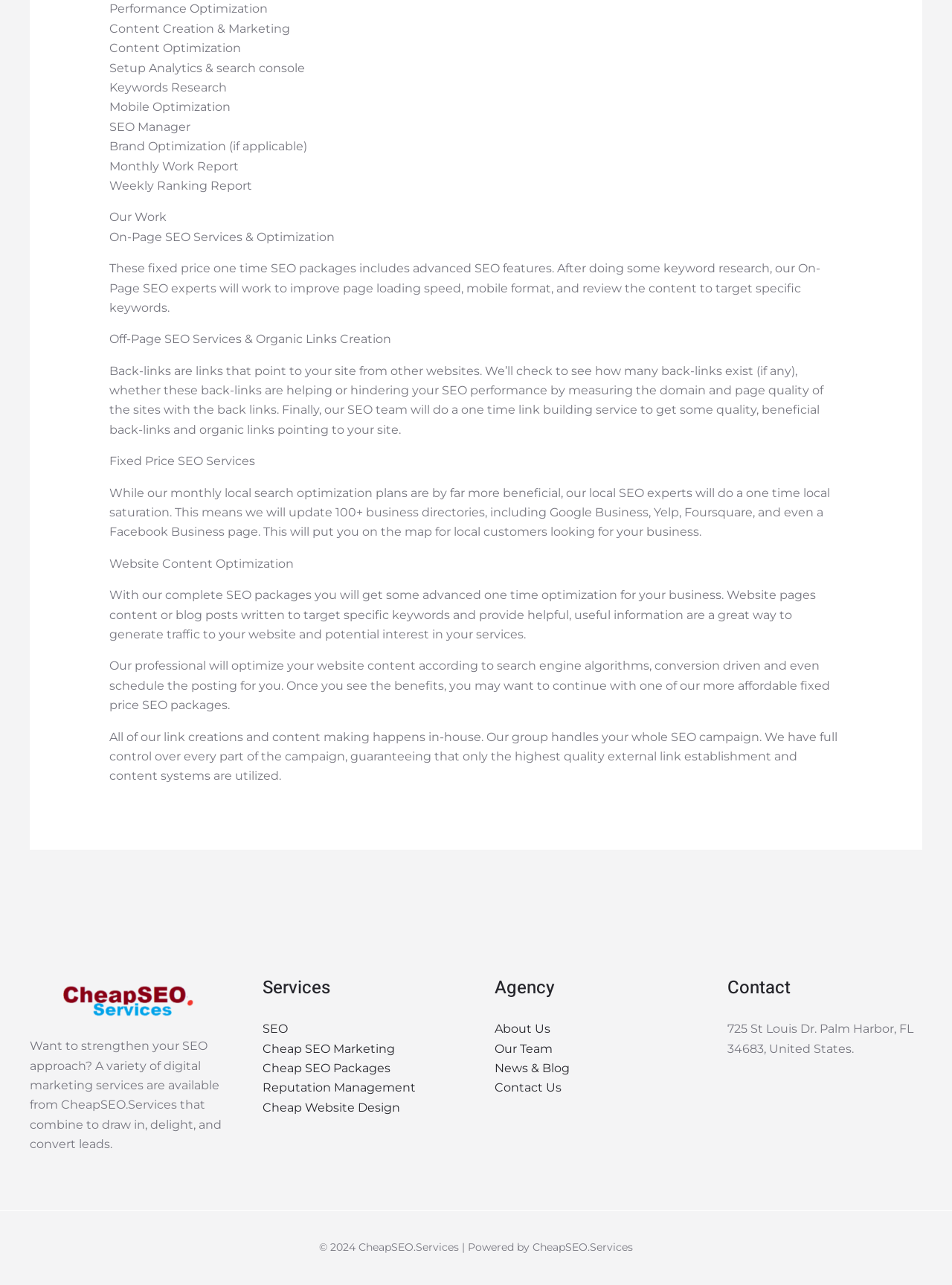What is the benefit of using CheapSEO.Services for SEO?
With the help of the image, please provide a detailed response to the question.

According to the webpage, using CheapSEO.Services for SEO can generate traffic to a website and potential interest in the services offered. This suggests that the benefit of using CheapSEO.Services is to increase online visibility and attract more customers.